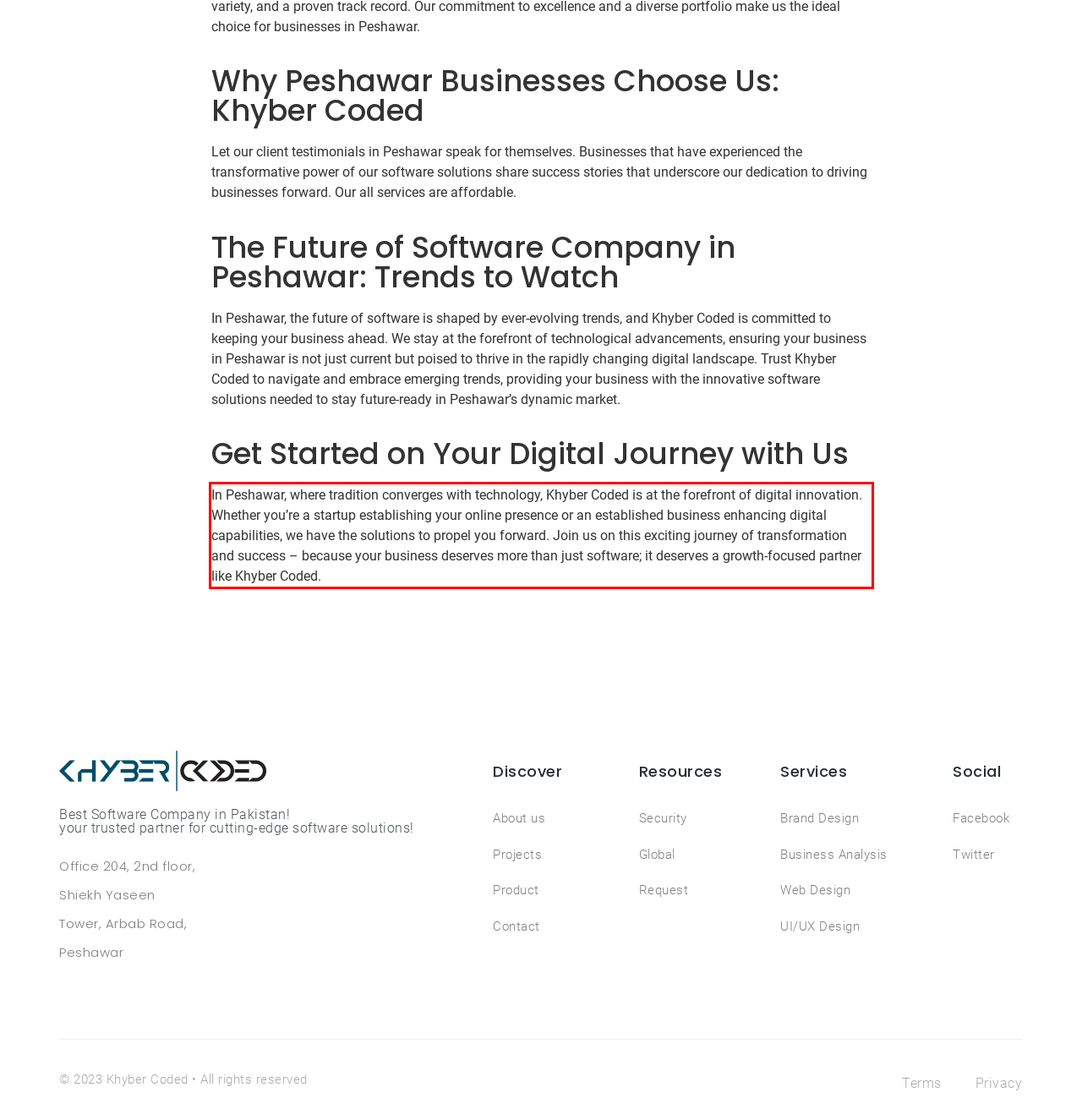Please analyze the provided webpage screenshot and perform OCR to extract the text content from the red rectangle bounding box.

In Peshawar, where tradition converges with technology, Khyber Coded is at the forefront of digital innovation. Whether you’re a startup establishing your online presence or an established business enhancing digital capabilities, we have the solutions to propel you forward. Join us on this exciting journey of transformation and success – because your business deserves more than just software; it deserves a growth-focused partner like Khyber Coded.